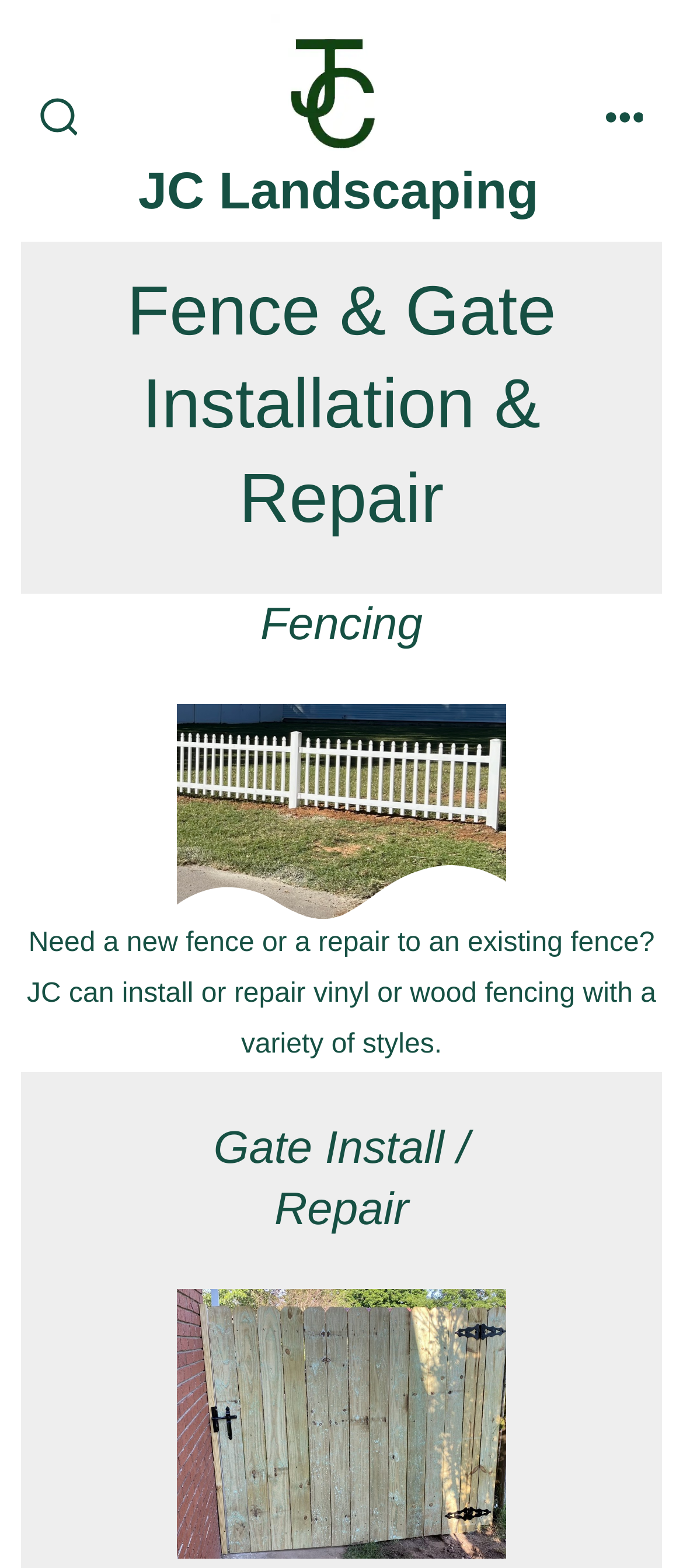Refer to the image and provide an in-depth answer to the question: 
What is the purpose of the button with the search toggle icon?

The button with the search toggle icon is likely used to toggle the search function on the webpage, allowing users to search for specific content or services offered by JC Landscaping.